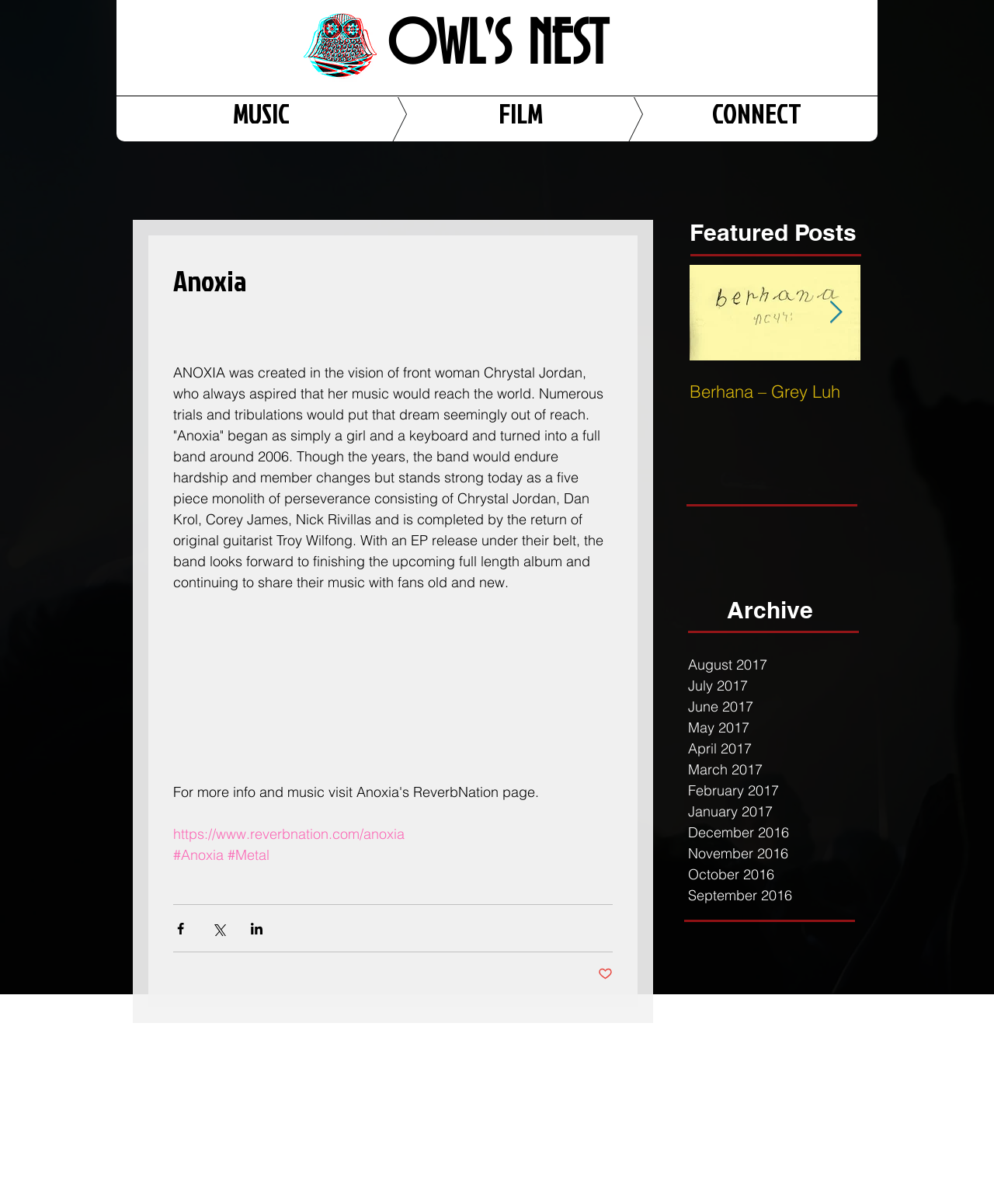Identify the bounding box for the given UI element using the description provided. Coordinates should be in the format (top-left x, top-left y, bottom-right x, bottom-right y) and must be between 0 and 1. Here is the description: #Metal

[0.229, 0.703, 0.271, 0.717]